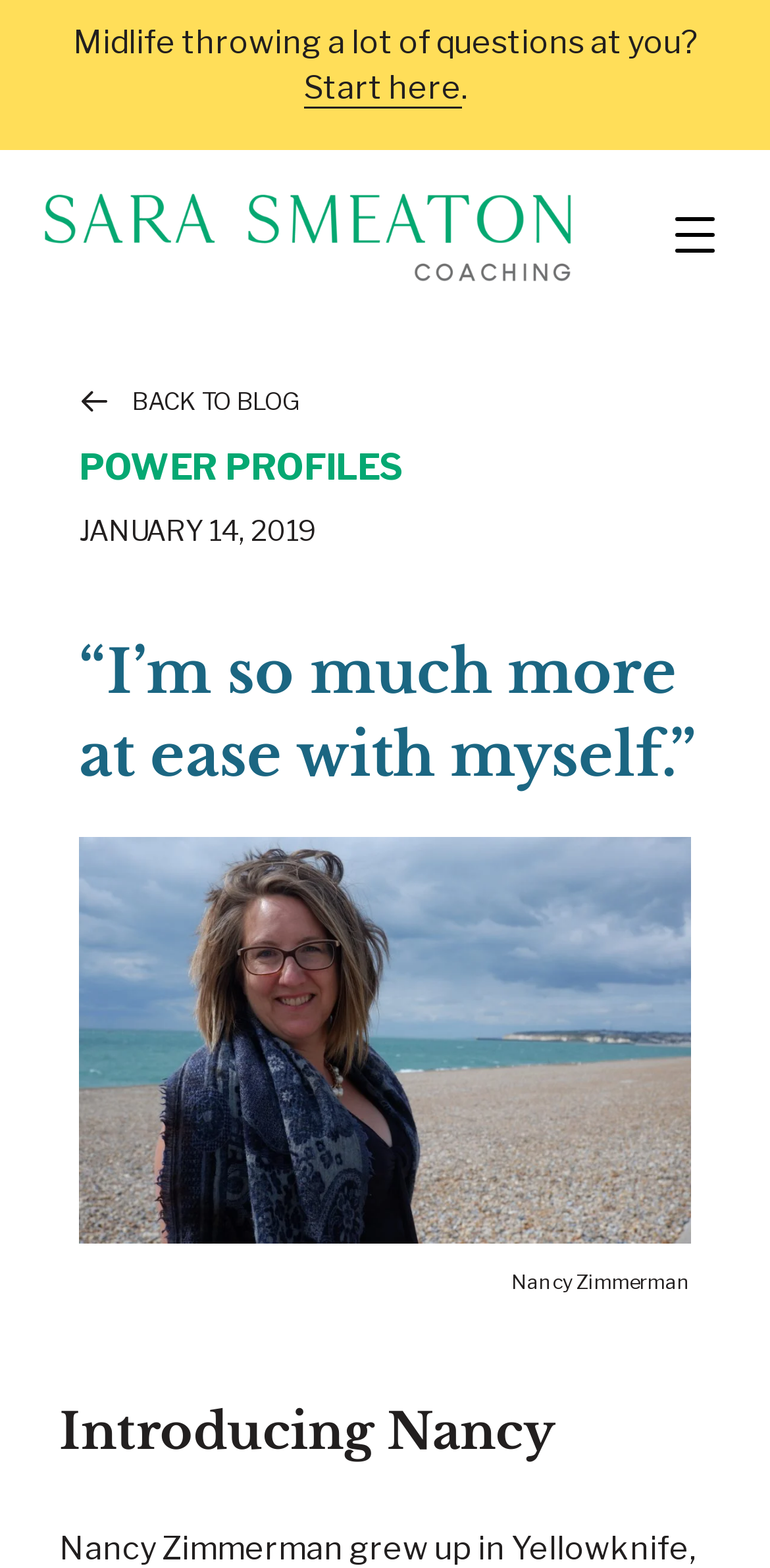What is the purpose of the 'Start here' link?
Use the screenshot to answer the question with a single word or phrase.

To begin a journey